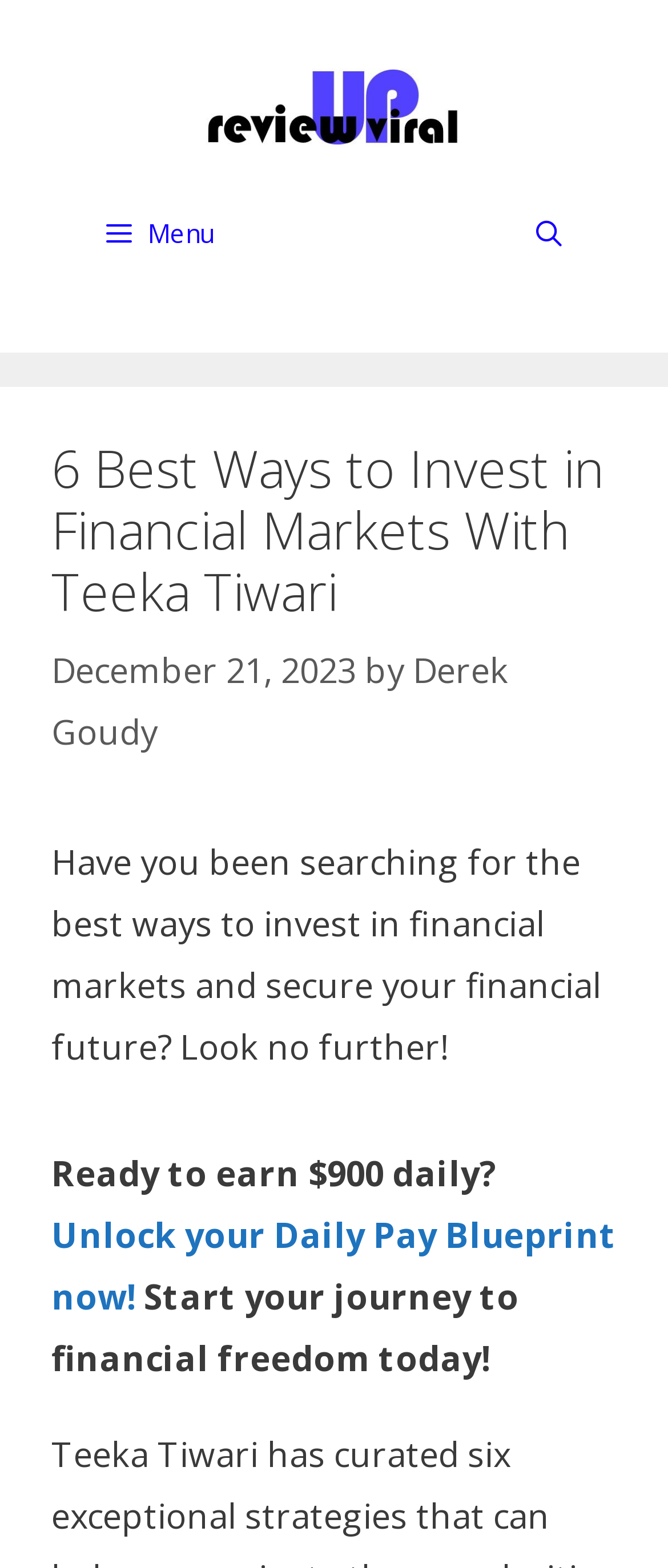Please provide a comprehensive answer to the question below using the information from the image: What is the date of the article?

I found the date of the article by looking at the time element in the header section, which displays the date as 'December 21, 2023'.